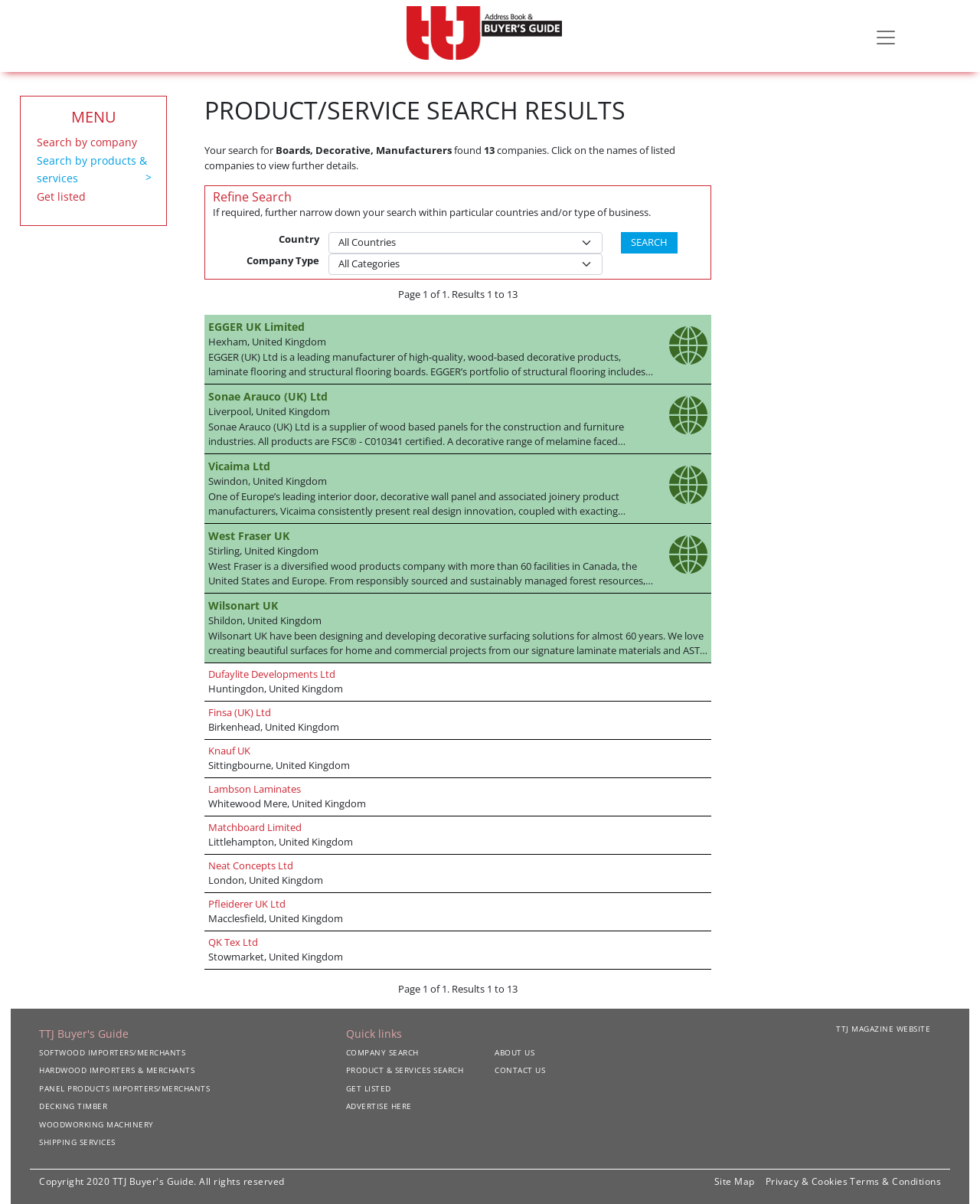Please identify the bounding box coordinates of the element I need to click to follow this instruction: "Refine search by country".

[0.284, 0.193, 0.326, 0.204]